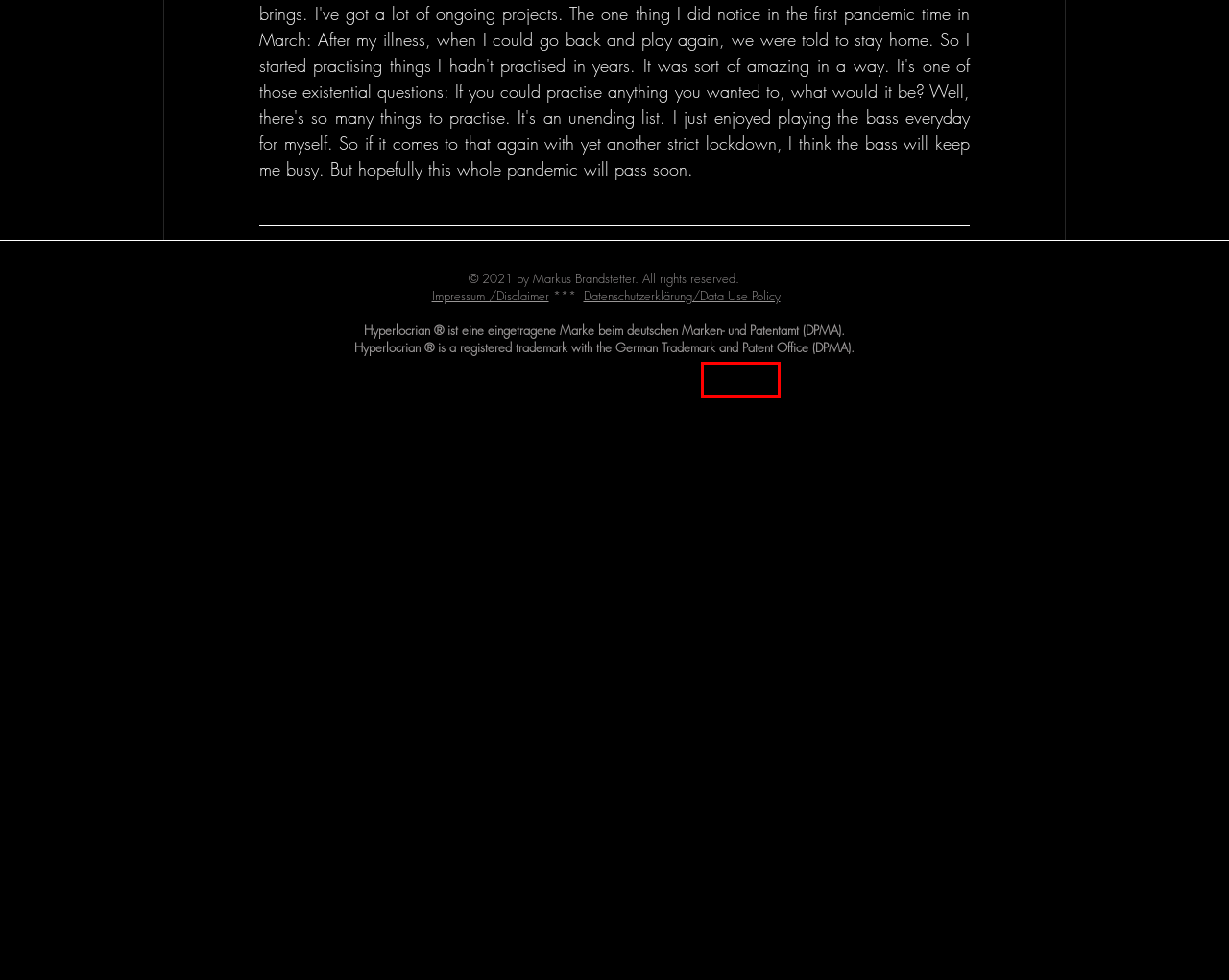A screenshot of a webpage is given with a red bounding box around a UI element. Choose the description that best matches the new webpage shown after clicking the element within the red bounding box. Here are the candidates:
A. John Goldsby | Hyperlocrian.com
B. WDR Big Band | Hyperlocrian.com
C. Charlie Parker | Hyperlocrian.com
D. Segment | Hyperlocrian.com
E. Blog Feed | Hyperlocrian.com
F. Mel Lewis | Hyperlocrian.com
G. Snarky Puppy's Michael League and Bill Laurance (Interview) about their duo-album
H. IHSAHN: In-Depth Talk with the Norwegian Composer and Black Metal Legend

D